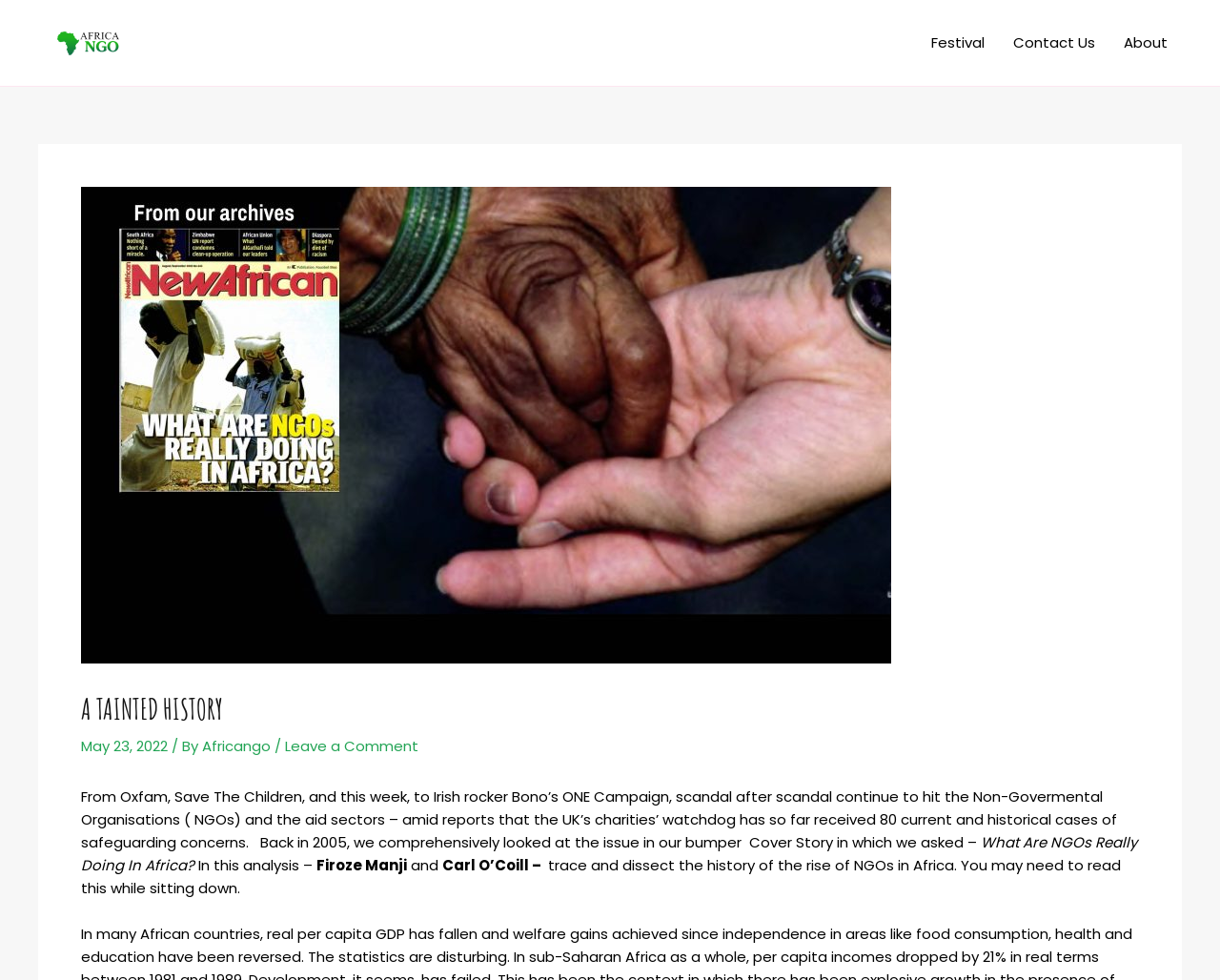How many current and historical cases of safeguarding concerns have been received by the UK’s charities’ watchdog?
Look at the image and provide a short answer using one word or a phrase.

80